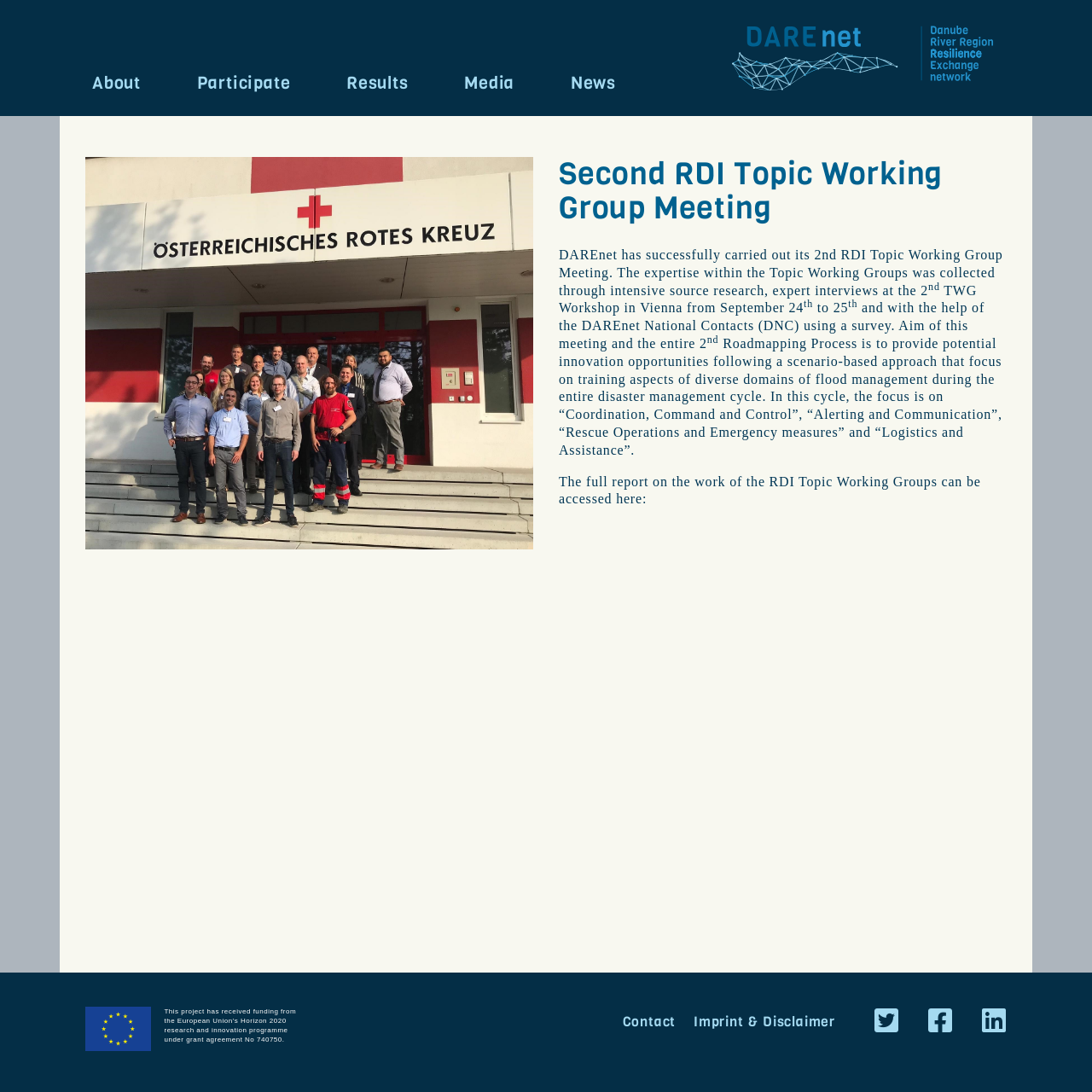How many social media links are there?
Examine the image and give a concise answer in one word or a short phrase.

3